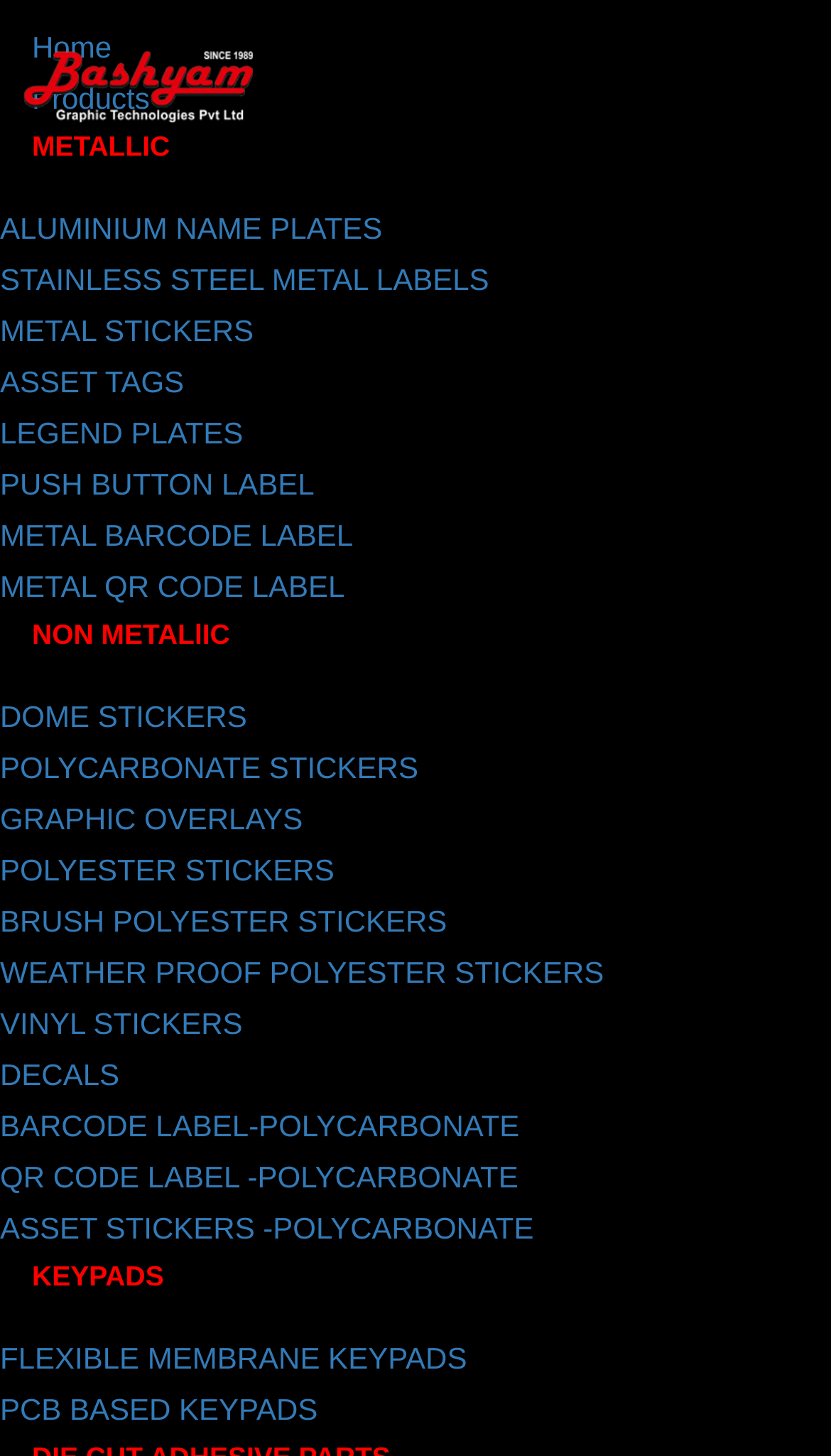Identify the bounding box coordinates for the element you need to click to achieve the following task: "Check out GRAPHIC OVERLAYS". The coordinates must be four float values ranging from 0 to 1, formatted as [left, top, right, bottom].

[0.0, 0.551, 0.364, 0.574]